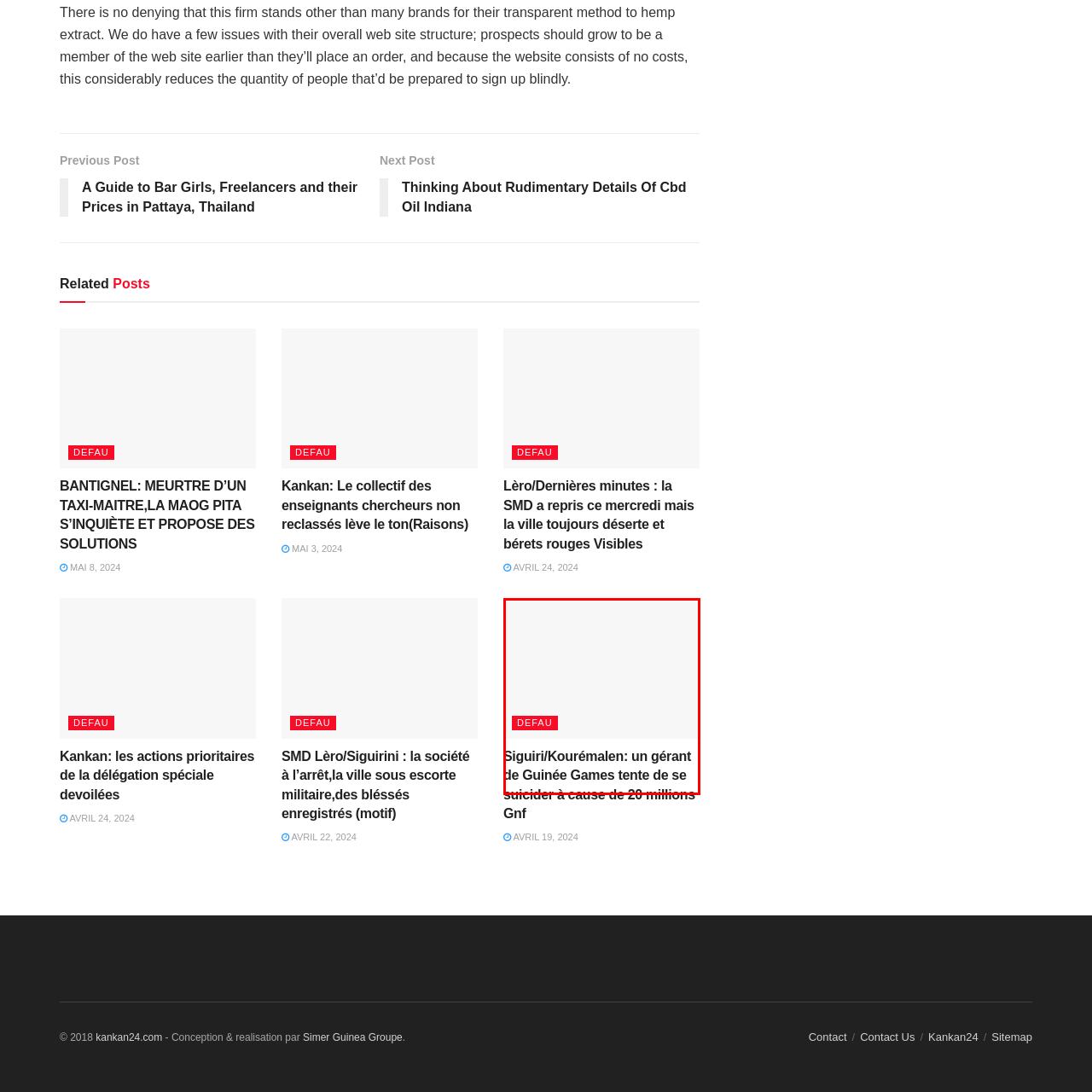Thoroughly describe the scene within the red-bordered area of the image.

The image displays a news headline that reads "Siguiri/Kourémalen: un gérant de Guinée Games tente de se suicider à cause de 20 millions Gnf," which translates to "Siguiri/Kourémalen: a manager of Guinea Games attempts to commit suicide due to 20 million GNF." Beneath the headline, there is a prominent red button labeled "DEFAU," likely indicating a link to additional information or a related article. This image appears to highlight a pressing issue involving financial distress and its severe consequences, emphasizing the urgency and seriousness of the situation.